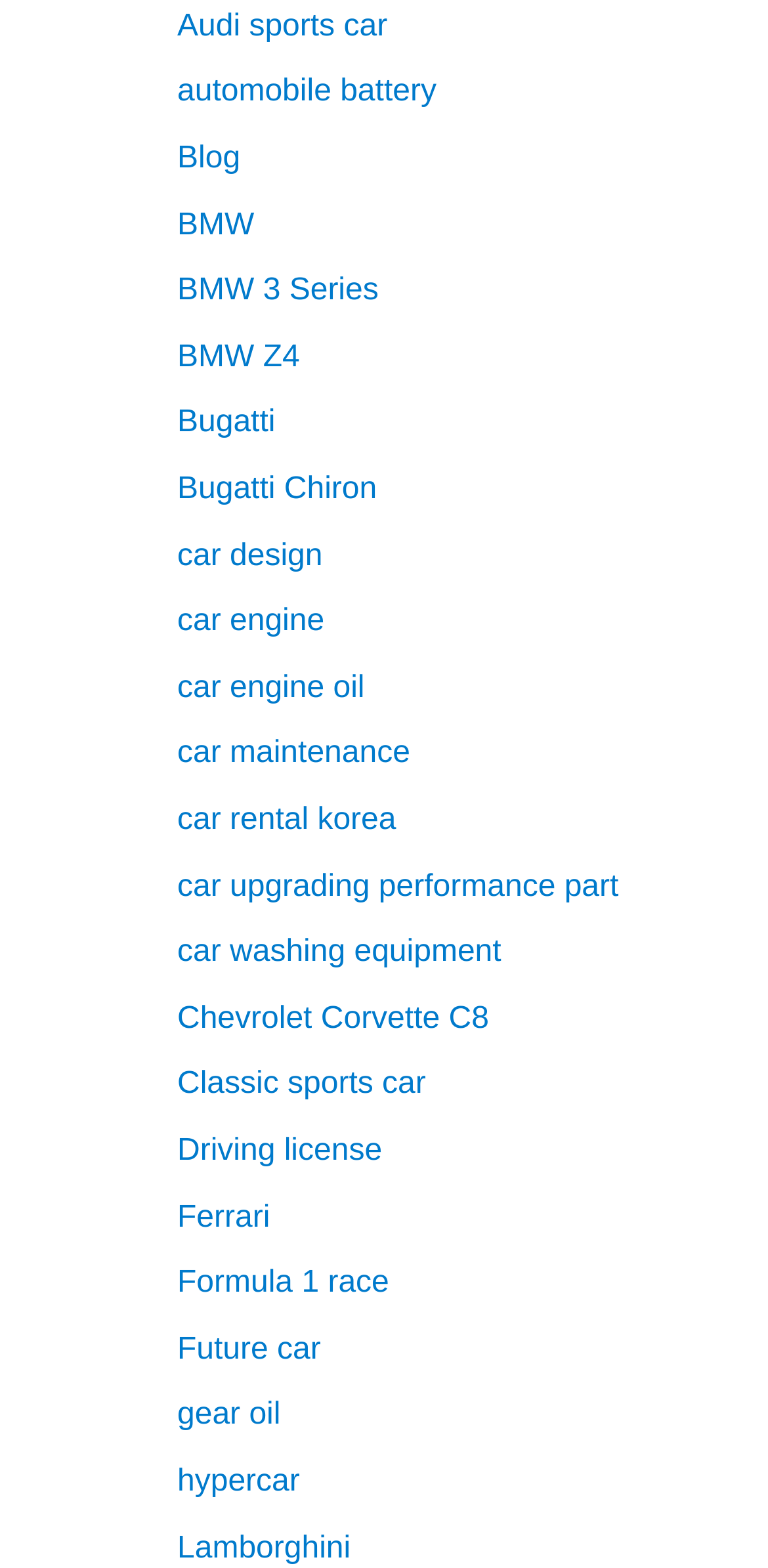Identify the bounding box coordinates for the element that needs to be clicked to fulfill this instruction: "Learn about BMW 3 Series". Provide the coordinates in the format of four float numbers between 0 and 1: [left, top, right, bottom].

[0.231, 0.175, 0.493, 0.196]